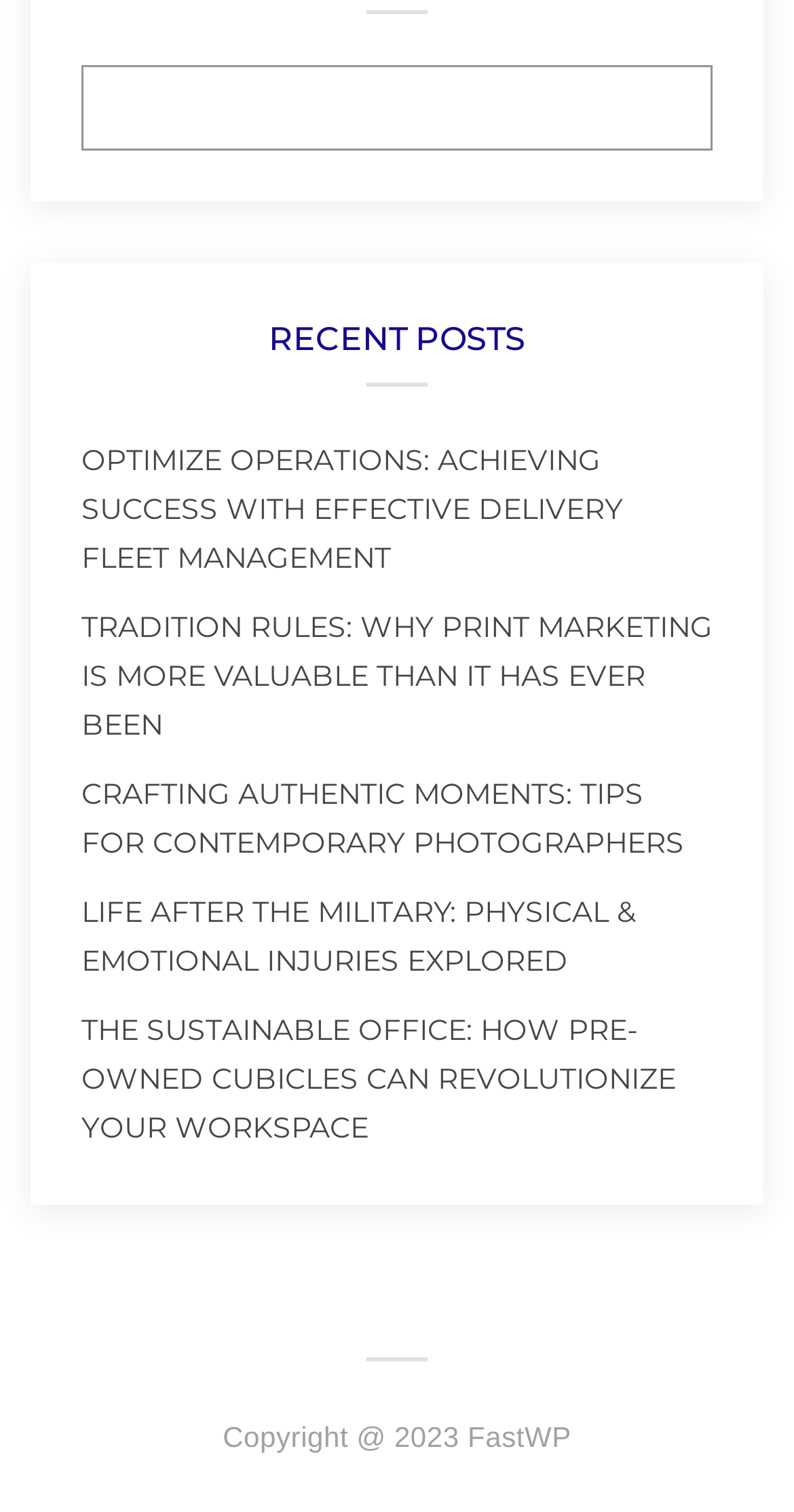How many links are there in the recent posts section?
Deliver a detailed and extensive answer to the question.

There are five links in the recent posts section, each corresponding to a different article. These links are 'OPTIMIZE OPERATIONS: ACHIEVING SUCCESS WITH EFFECTIVE DELIVERY FLEET MANAGEMENT', 'TRADITION RULES: WHY PRINT MARKETING IS MORE VALUABLE THAN IT HAS EVER BEEN', 'CRAFTING AUTHENTIC MOMENTS: TIPS FOR CONTEMPORARY PHOTOGRAPHERS', 'LIFE AFTER THE MILITARY: PHYSICAL & EMOTIONAL INJURIES EXPLORED', and 'THE SUSTAINABLE OFFICE: HOW PRE-OWNED CUBICLES CAN REVOLUTIONIZE YOUR WORKSPACE'.